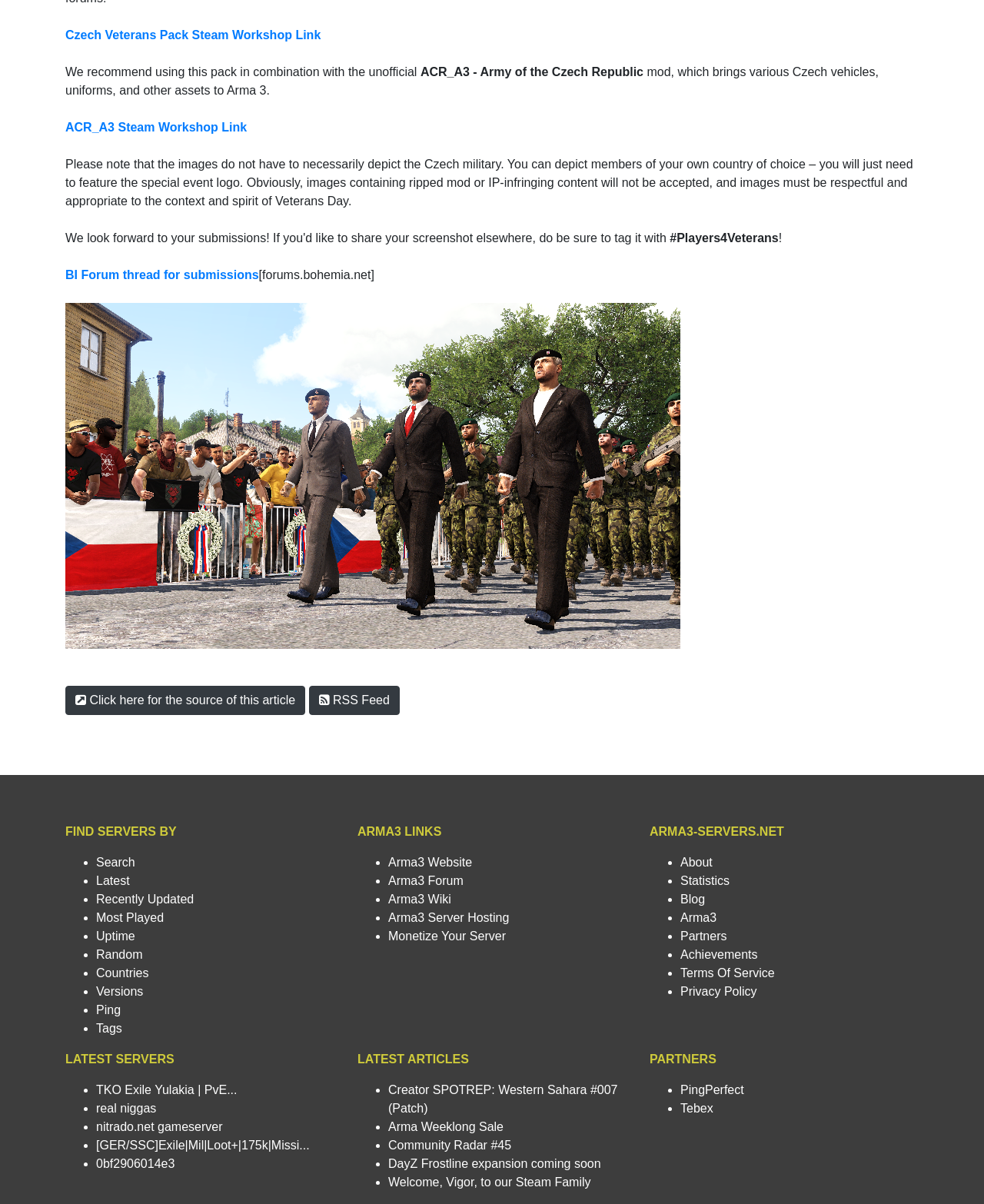Locate the bounding box coordinates of the element to click to perform the following action: 'View the latest servers'. The coordinates should be given as four float values between 0 and 1, in the form of [left, top, right, bottom].

[0.066, 0.874, 0.177, 0.885]